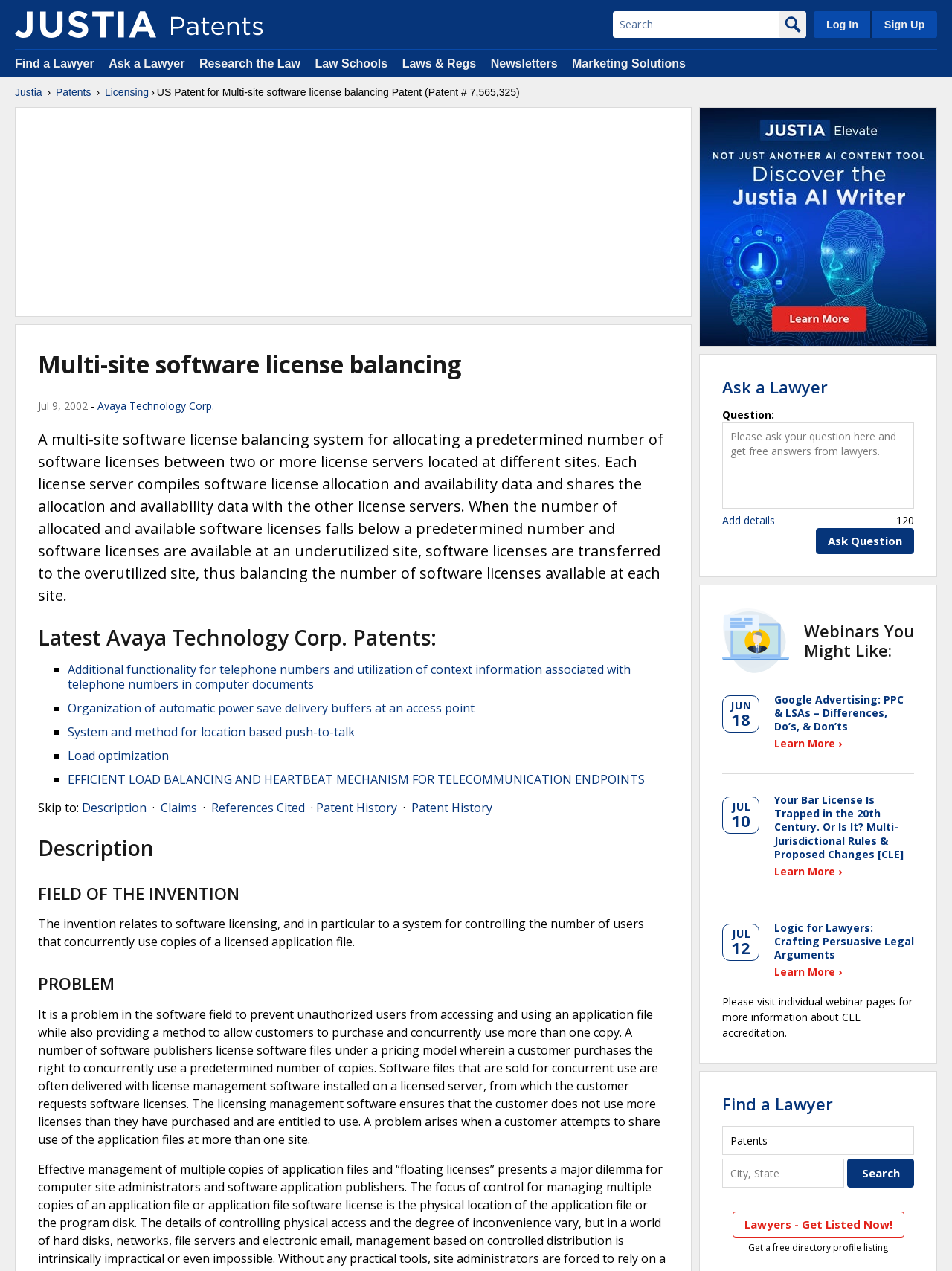What is the name of the company that owns the patent?
Please use the image to provide an in-depth answer to the question.

The company name can be found in the link element 'Avaya Technology Corp.' which is located below the patent title and is associated with the patent.